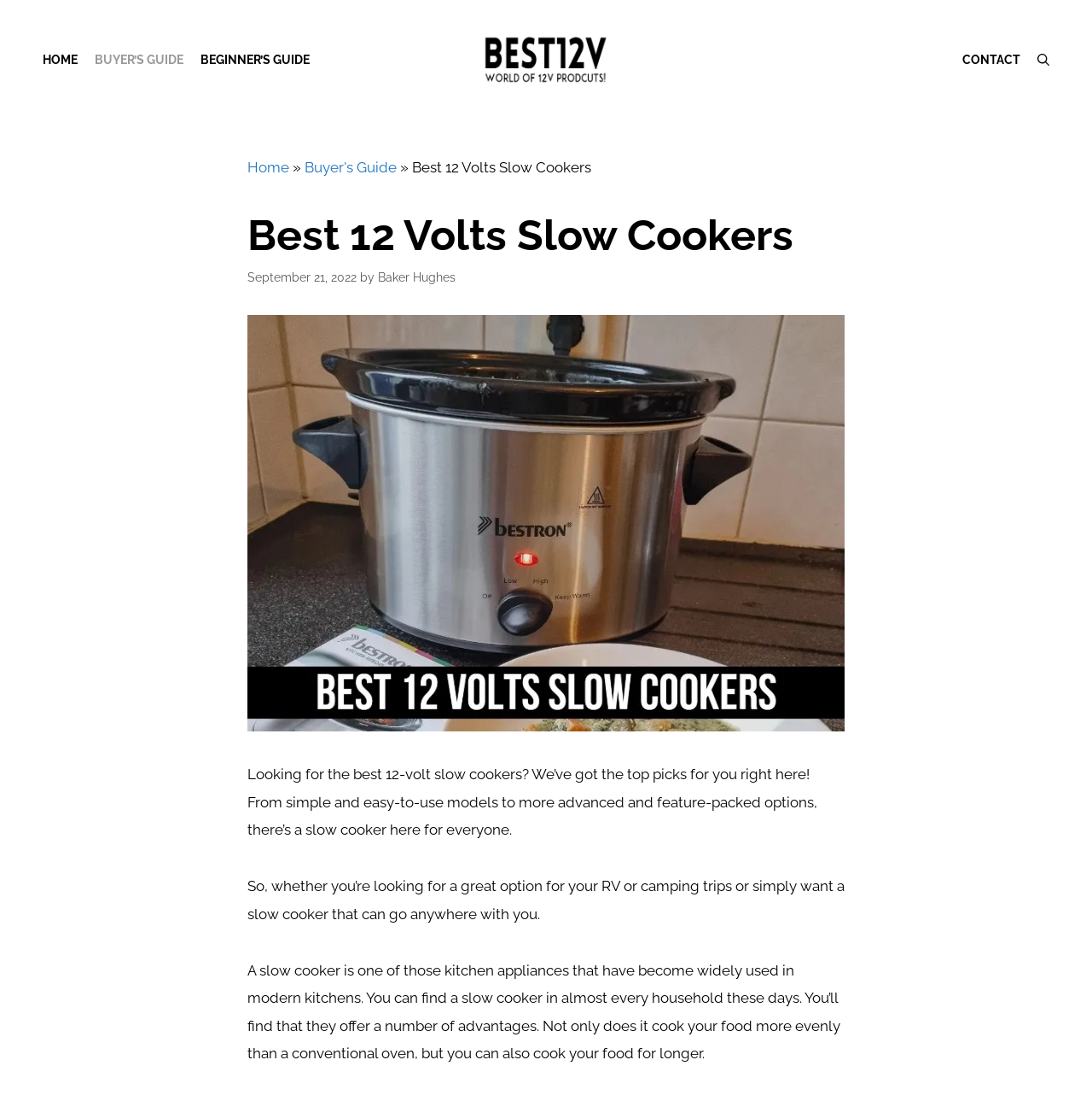Show the bounding box coordinates for the HTML element described as: "Home".

[0.227, 0.145, 0.265, 0.161]